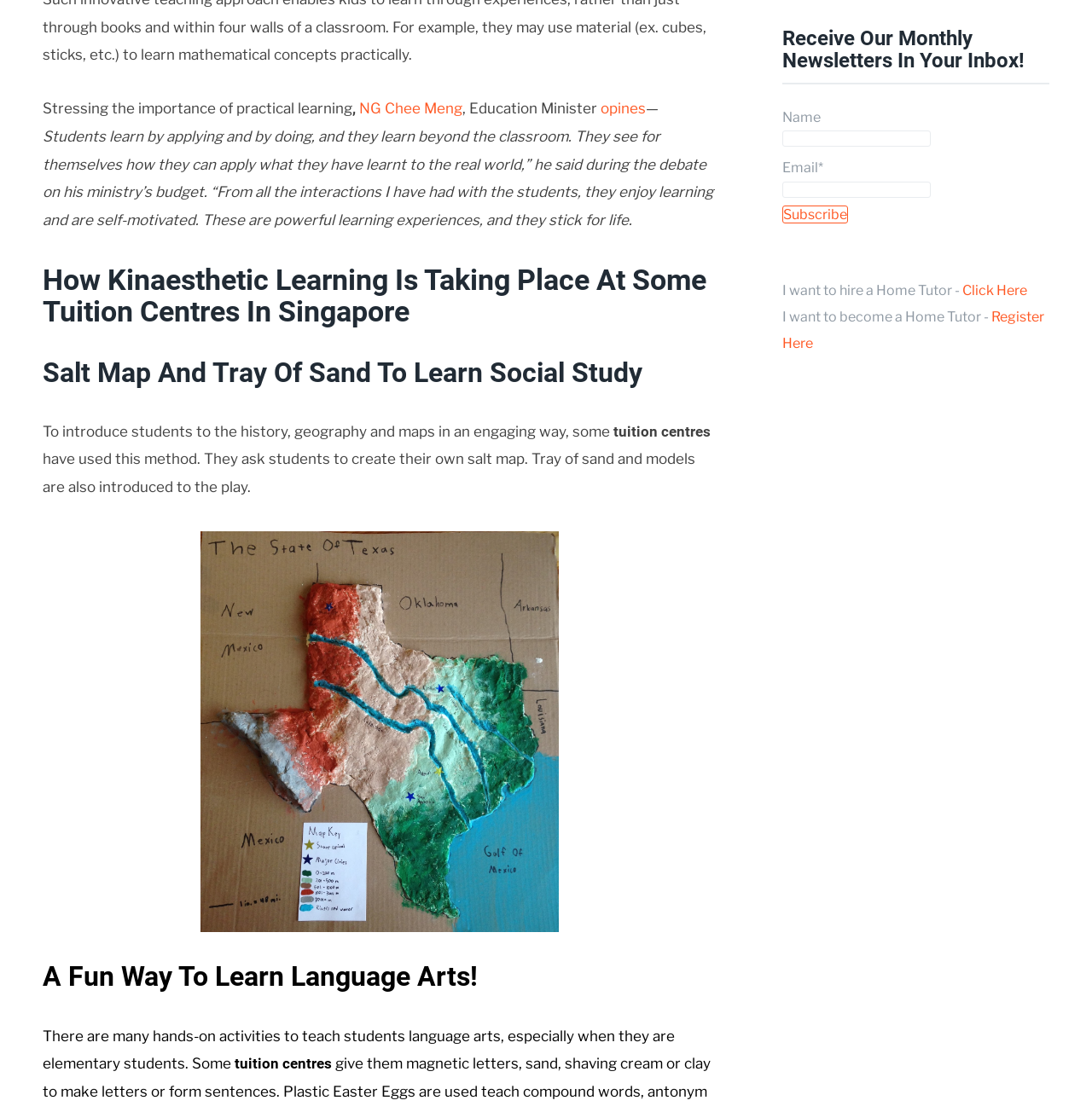Provide the bounding box coordinates for the UI element that is described by this text: "opines". The coordinates should be in the form of four float numbers between 0 and 1: [left, top, right, bottom].

[0.55, 0.09, 0.591, 0.105]